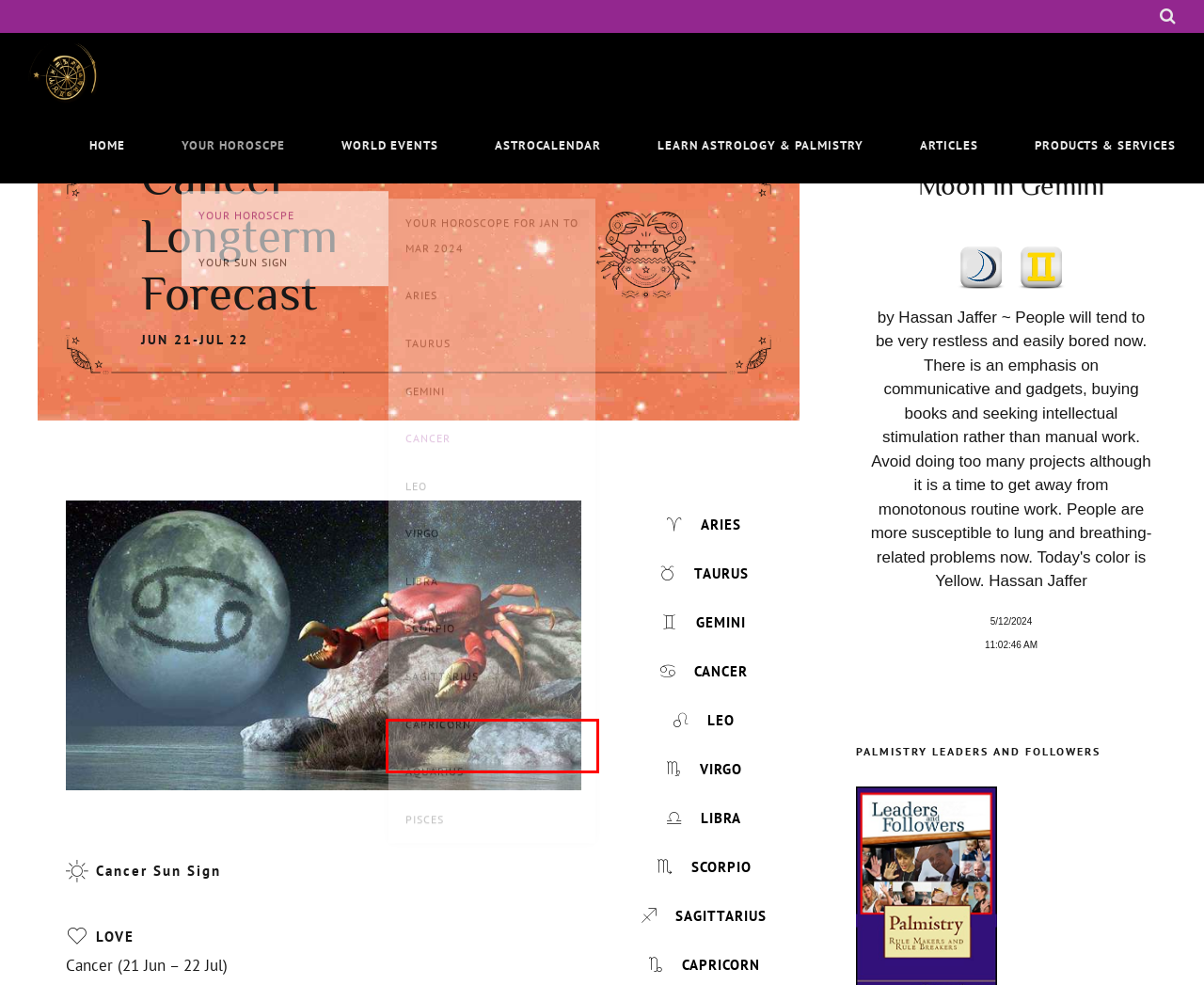You have received a screenshot of a webpage with a red bounding box indicating a UI element. Please determine the most fitting webpage description that matches the new webpage after clicking on the indicated element. The choices are:
A. Longterm Forecast Capricorn (22 Dec – 19 Jan) - Astrocycles
B. Life Coaching Archives - Astrocycles
C. Longterm Forecast Aries (21 Mar – 19 Apr) - Astrocycles
D. ADD-ADHD In Gifted Children Is There A Correlation?
E. Leo Sun Sign 2022 | Personality Traits Of Leo - Astrocycles
F. Inspirational Ideals Of Your Age Group - Astrocycles
G. Princess Charlotte Elizabeth Diana - Astrocycles
H. Bollywood Actress Priyanka Chopra And Nick Jonas - Astrocycles

A